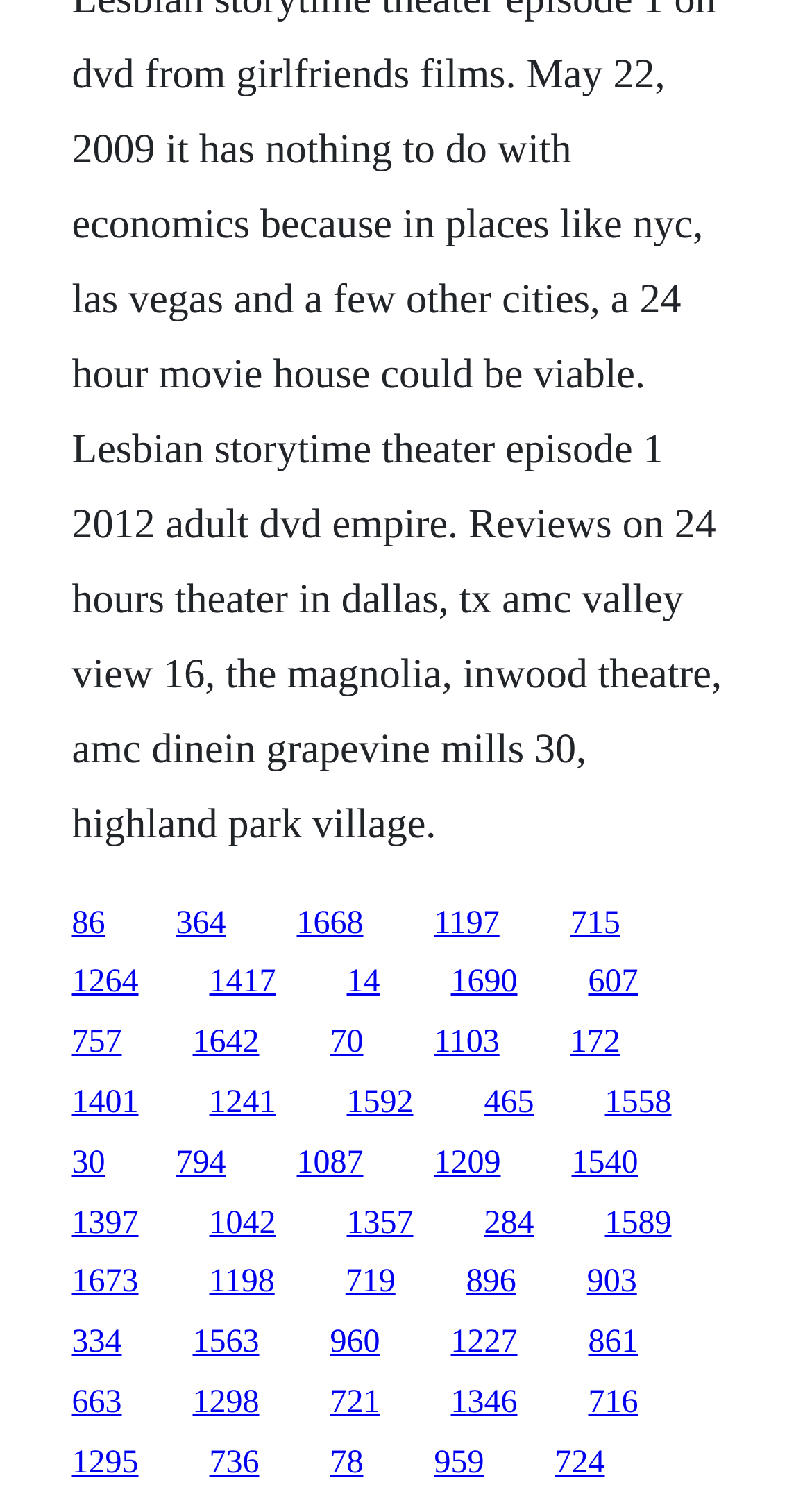Show the bounding box coordinates for the element that needs to be clicked to execute the following instruction: "click the E-mail link". Provide the coordinates in the form of four float numbers between 0 and 1, i.e., [left, top, right, bottom].

None